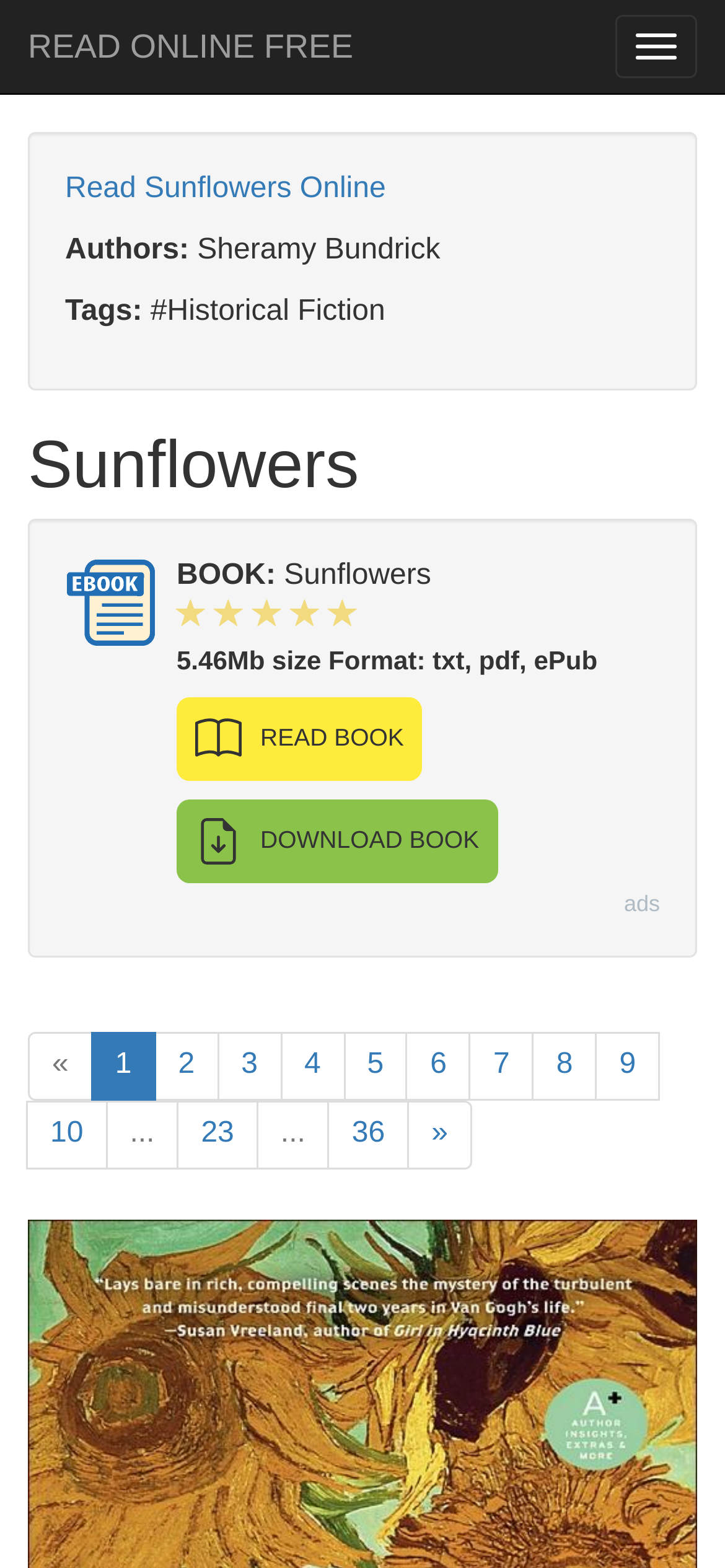Locate the bounding box coordinates of the area where you should click to accomplish the instruction: "Go to page 1".

[0.125, 0.658, 0.215, 0.702]